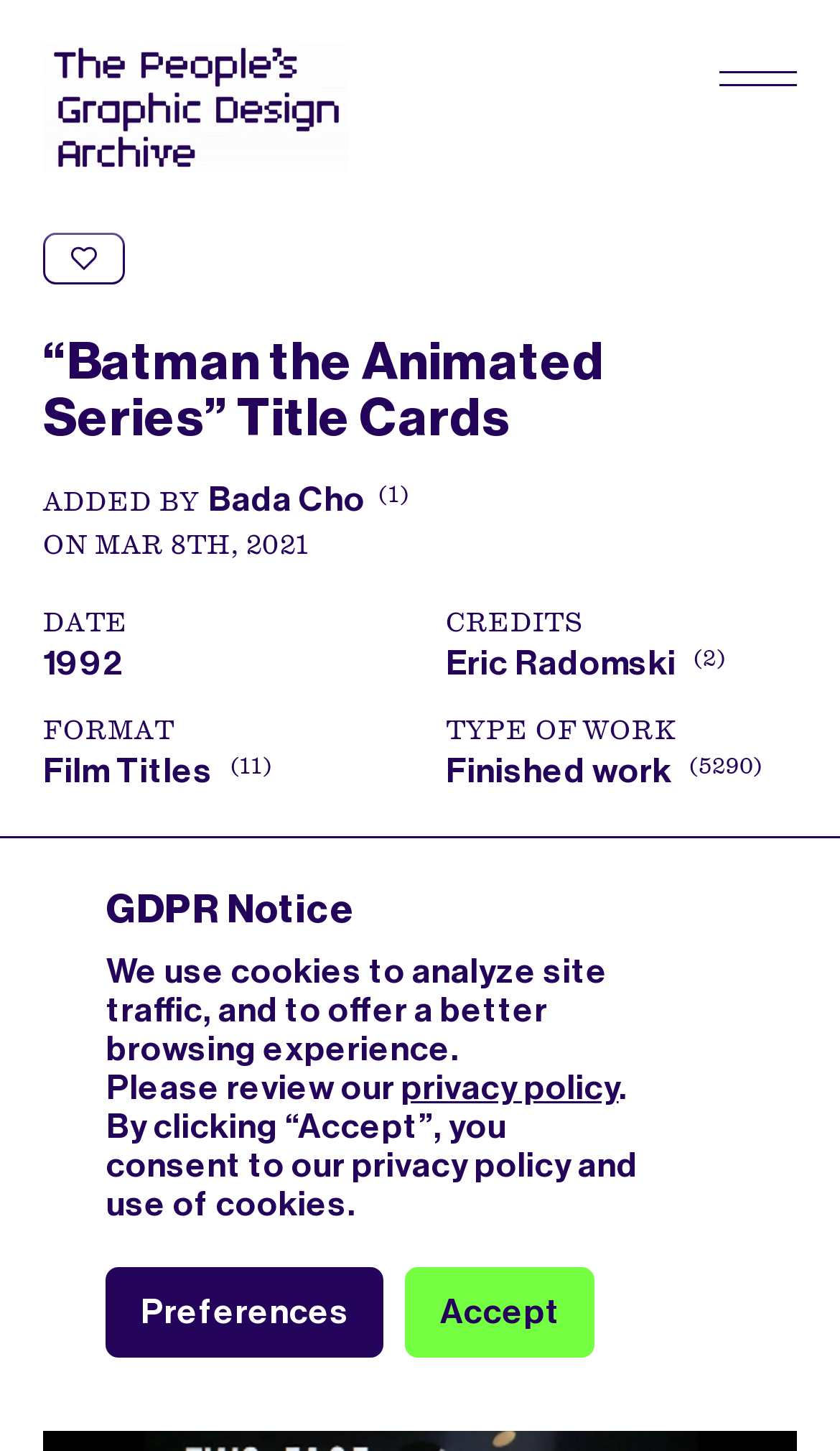Reply to the question below using a single word or brief phrase:
Who added the title cards?

Bada Cho